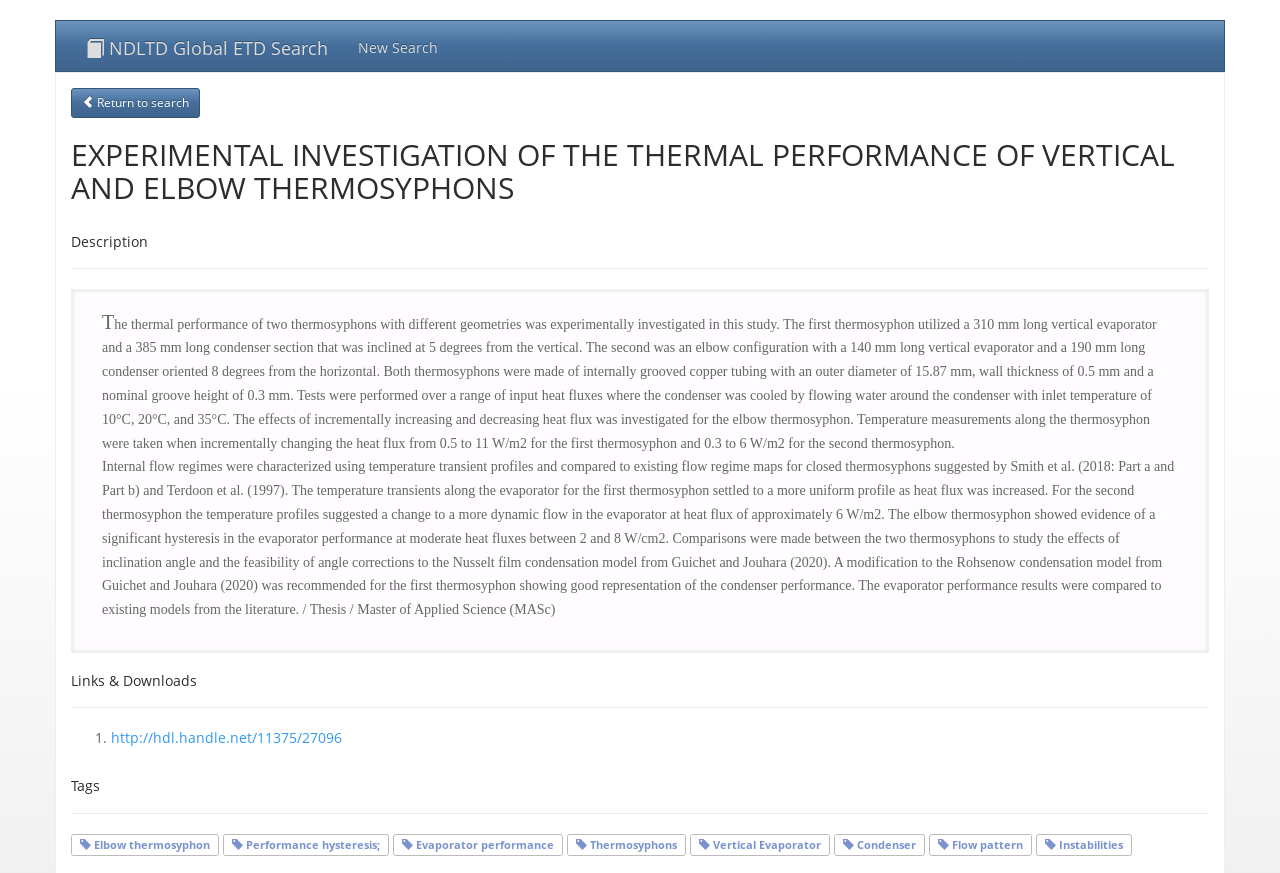From the details in the image, provide a thorough response to the question: What is the topic of the research study?

I found the topic of the research study by reading the text and headings on the webpage, which mention terms such as 'thermosyphons', 'vertical evaporator', 'elbow thermosyphon', and 'condenser', indicating that the research study is about thermosyphons.